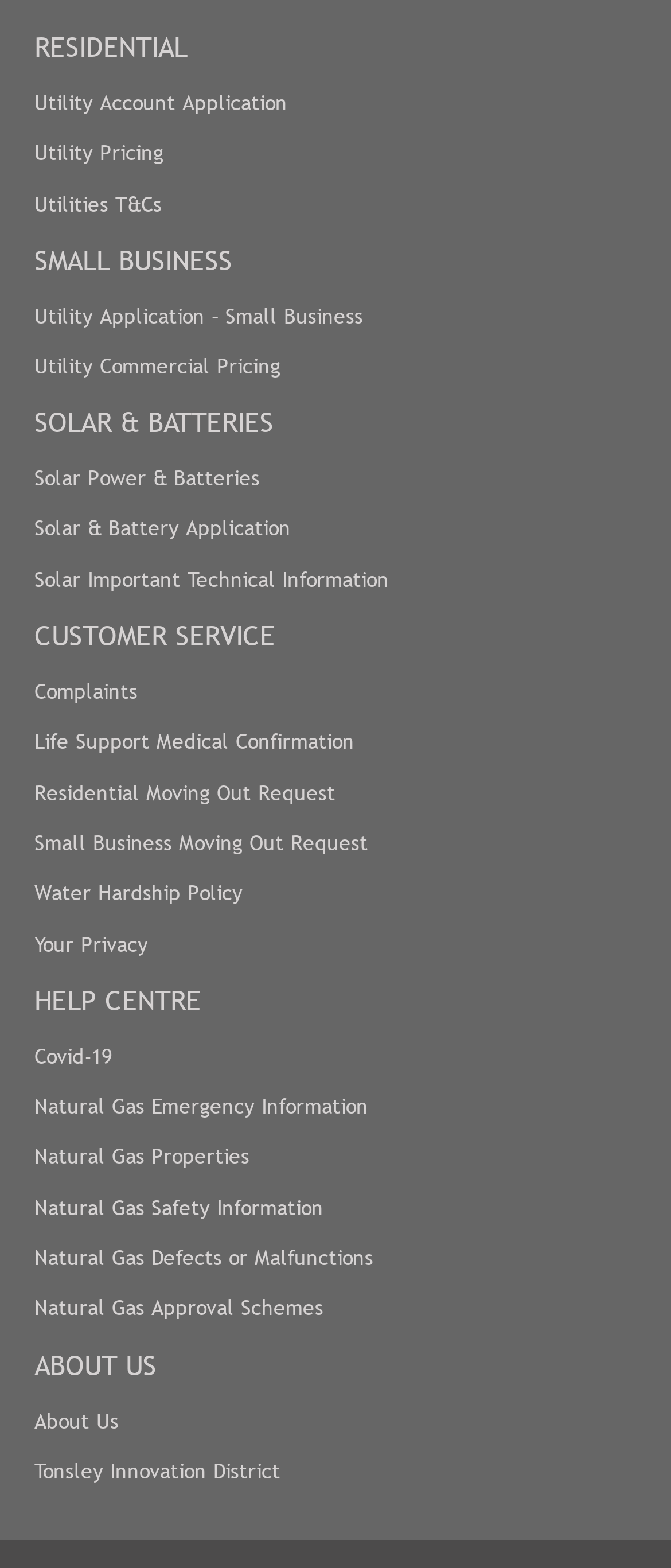Identify the bounding box coordinates of the section to be clicked to complete the task described by the following instruction: "Apply for utility account". The coordinates should be four float numbers between 0 and 1, formatted as [left, top, right, bottom].

[0.051, 0.056, 0.428, 0.076]